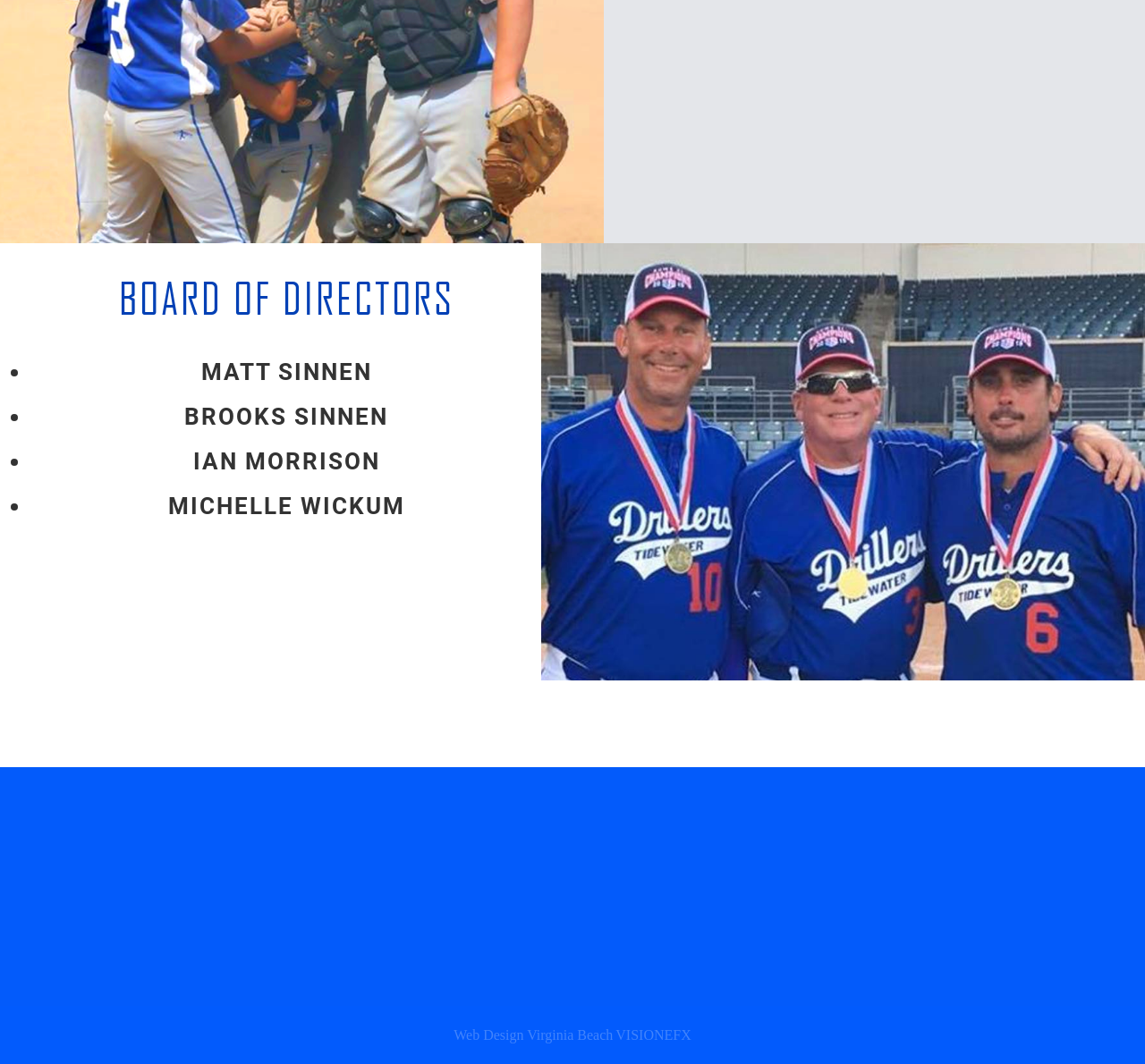How many list markers are there?
Look at the image and respond with a single word or a short phrase.

5